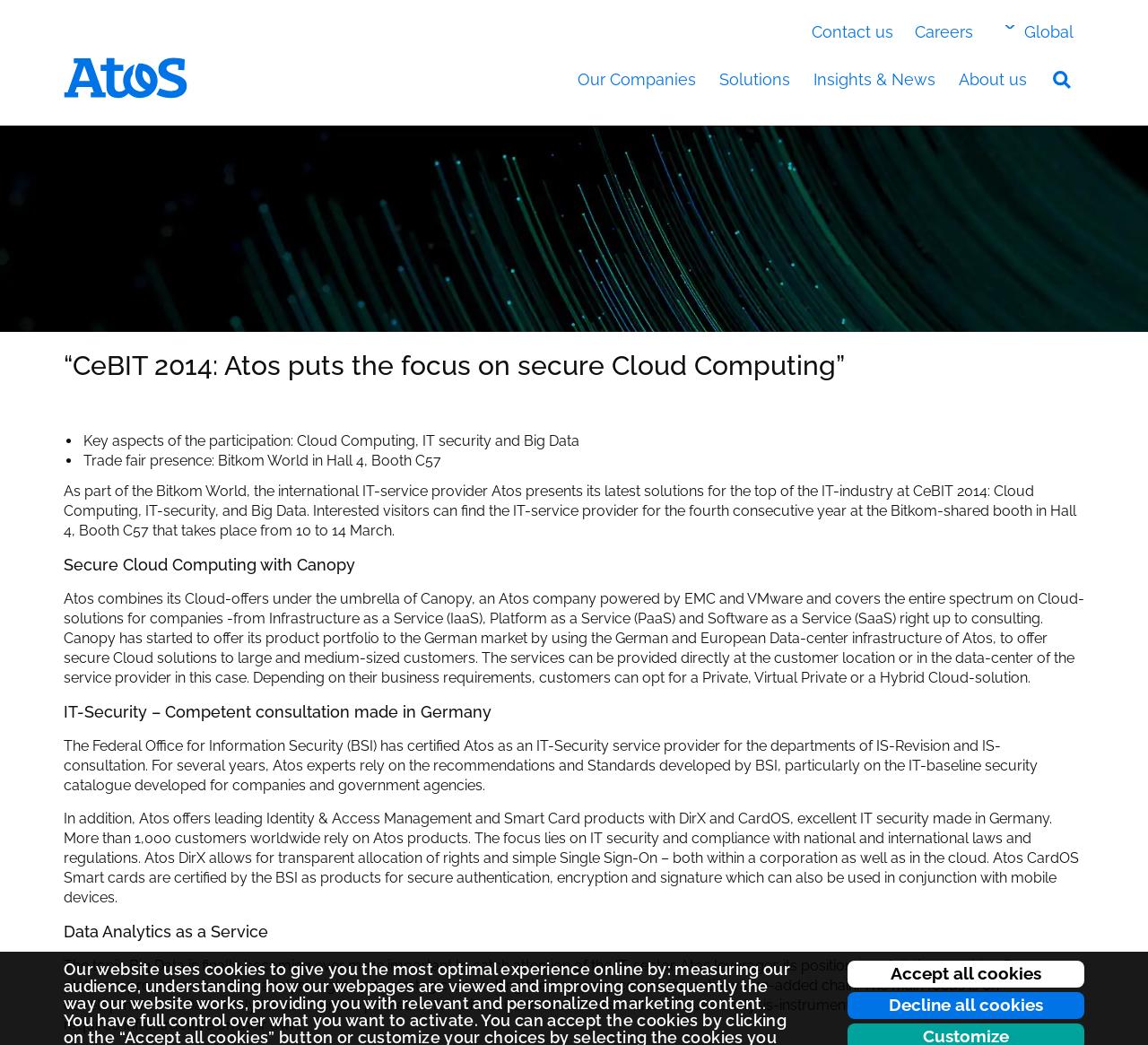Please analyze the image and give a detailed answer to the question:
What is the name of the company presenting at CeBIT 2014?

The webpage mentions that Atos, an international IT-service provider, presents its latest solutions for the top of the IT-industry at CeBIT 2014.